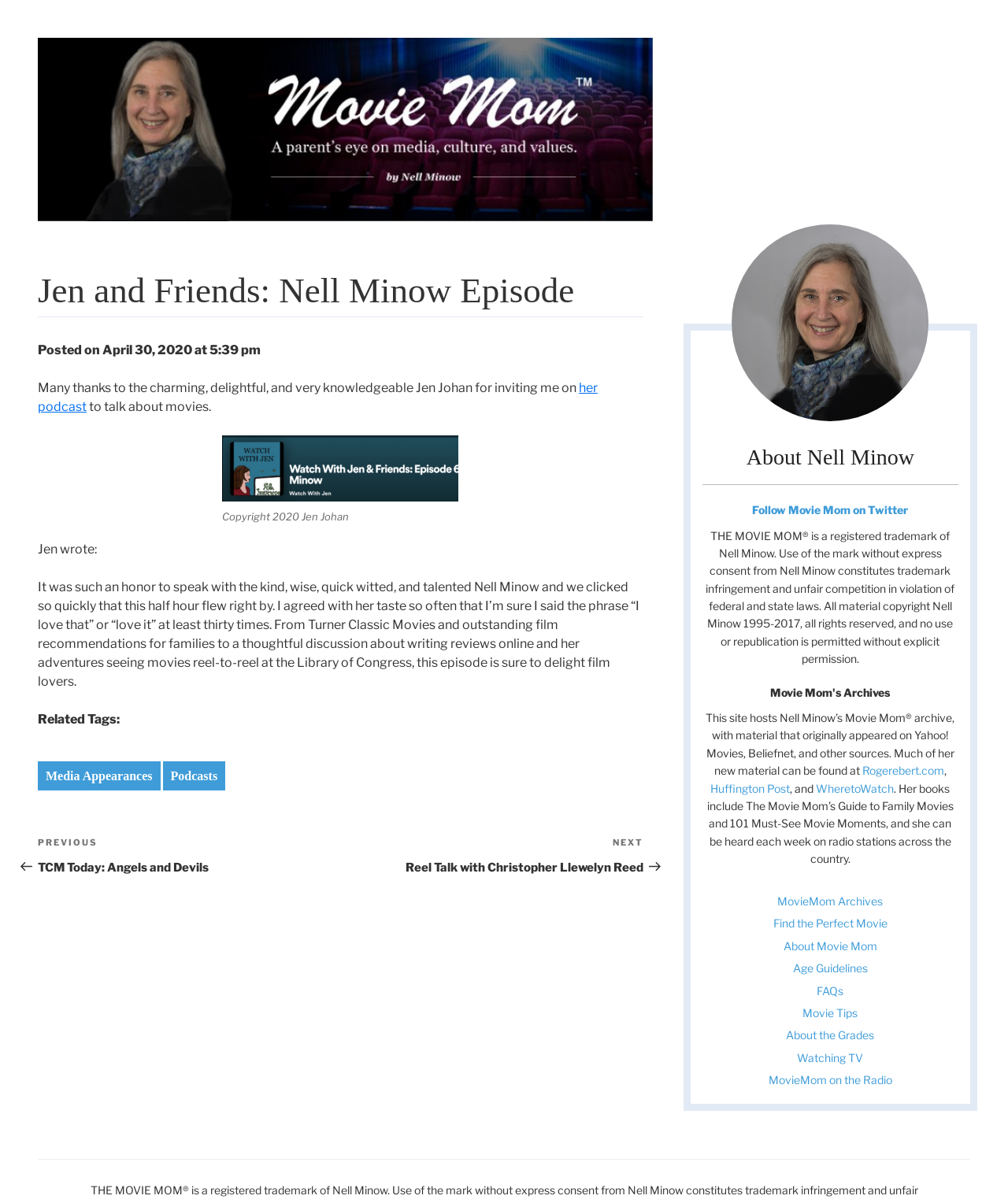Please identify and generate the text content of the webpage's main heading.

Jen and Friends: Nell Minow Episode